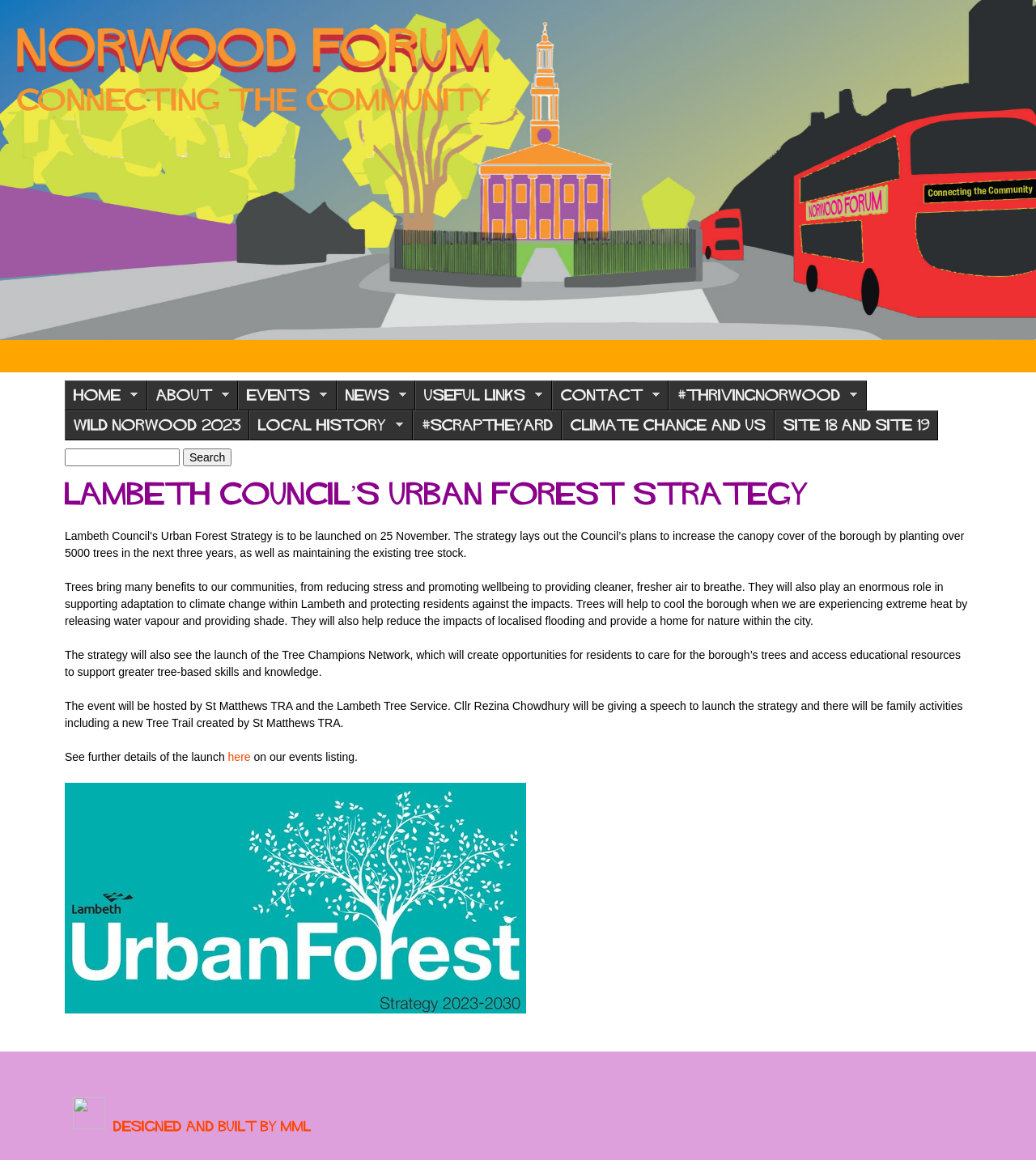Please specify the bounding box coordinates of the region to click in order to perform the following instruction: "Learn about climate change and us".

[0.542, 0.354, 0.747, 0.38]